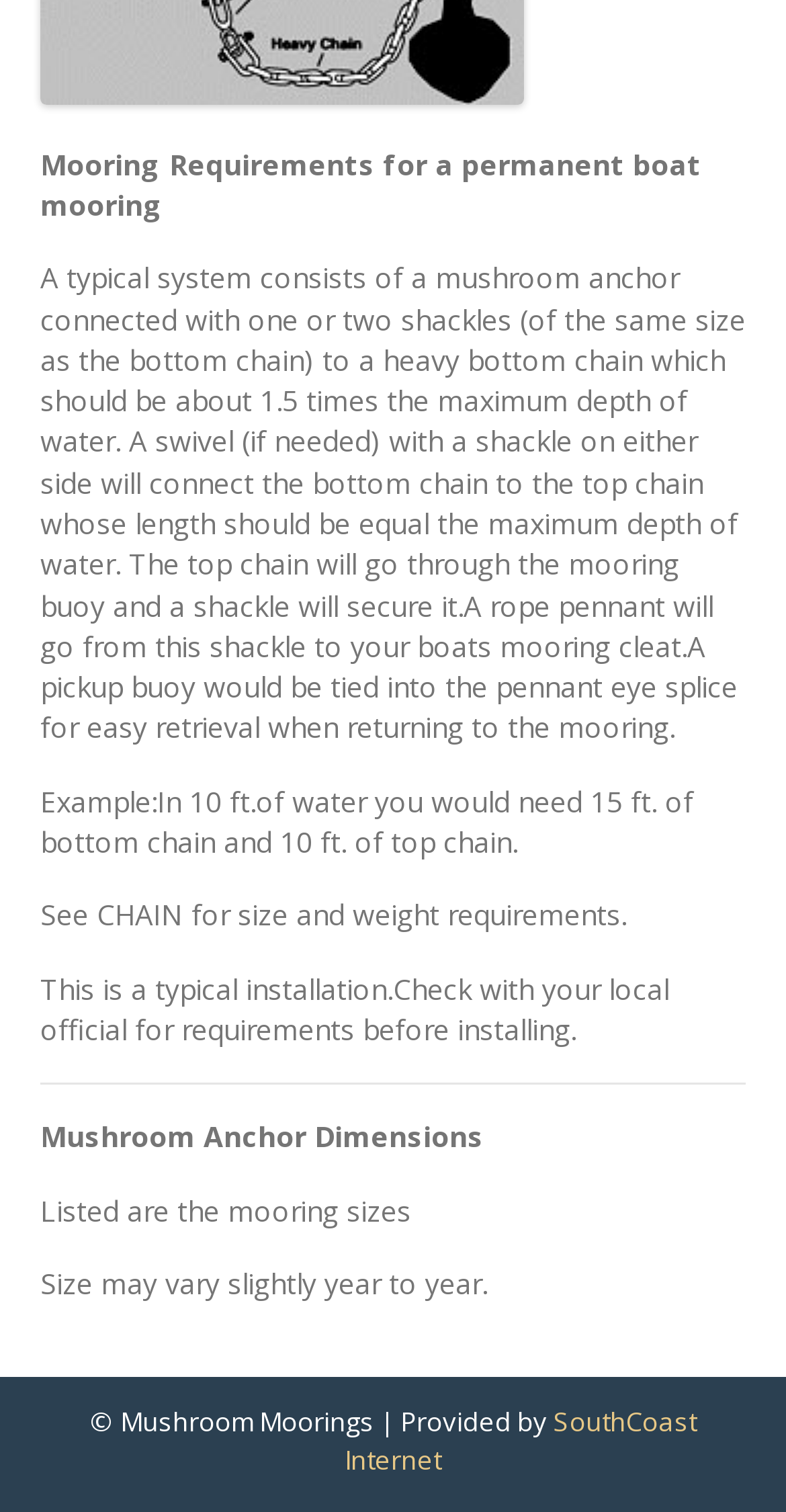Determine the bounding box of the UI element mentioned here: "Finance". The coordinates must be in the format [left, top, right, bottom] with values ranging from 0 to 1.

None